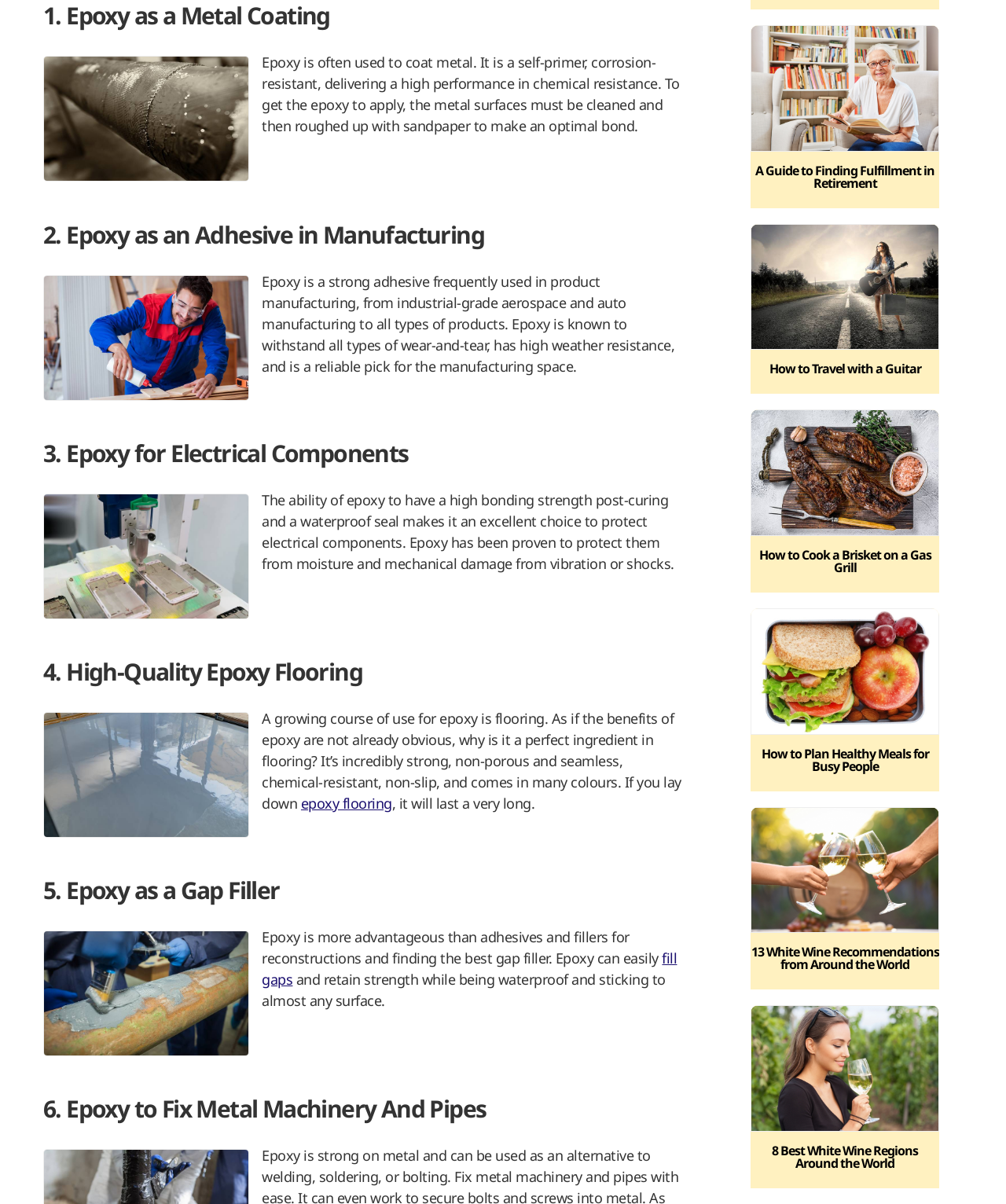Please specify the bounding box coordinates of the clickable region to carry out the following instruction: "Explore 'SEO' related topics". The coordinates should be four float numbers between 0 and 1, in the format [left, top, right, bottom].

None